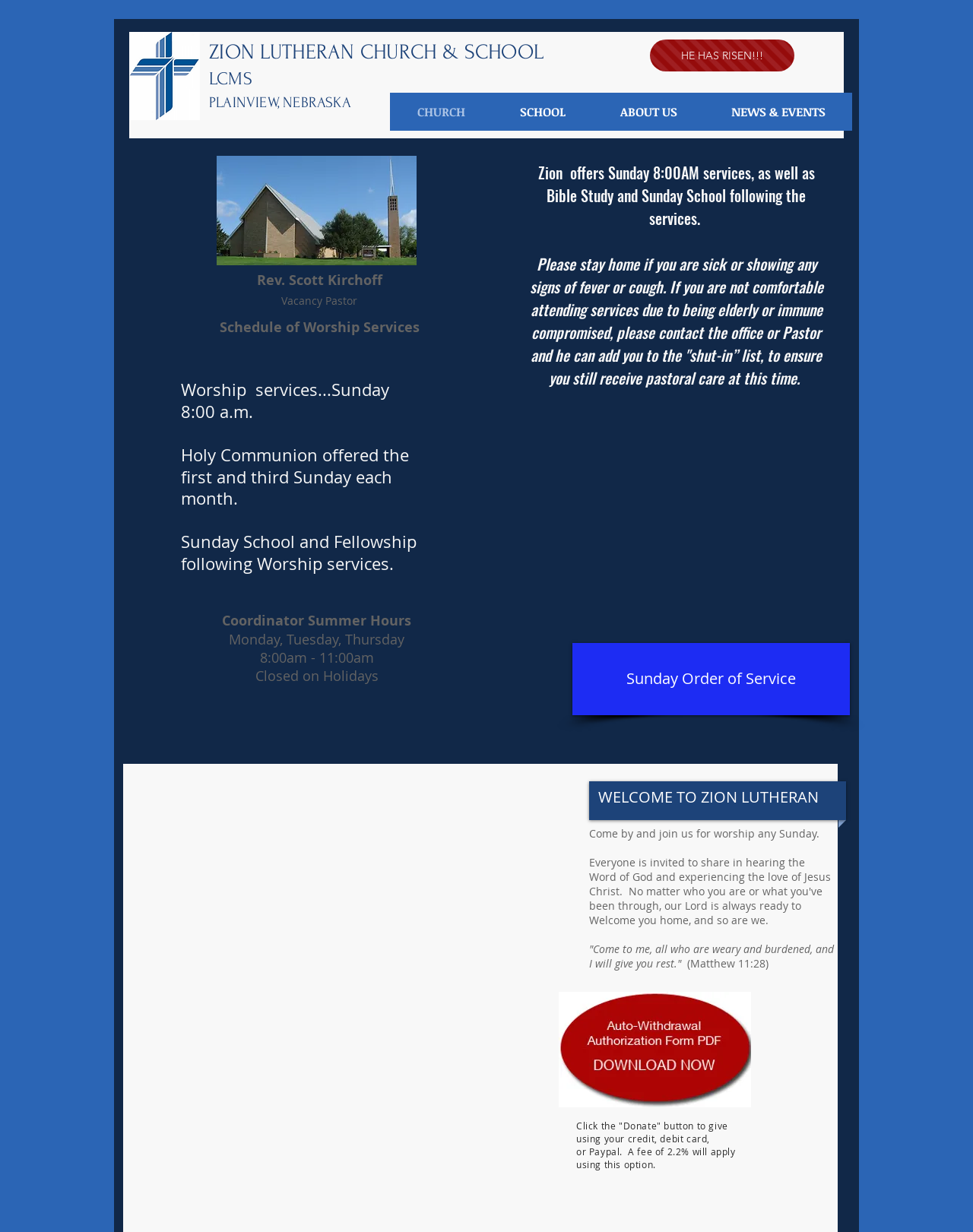Locate the bounding box coordinates of the UI element described by: "Sunday Order of Service". The bounding box coordinates should consist of four float numbers between 0 and 1, i.e., [left, top, right, bottom].

[0.601, 0.524, 0.861, 0.578]